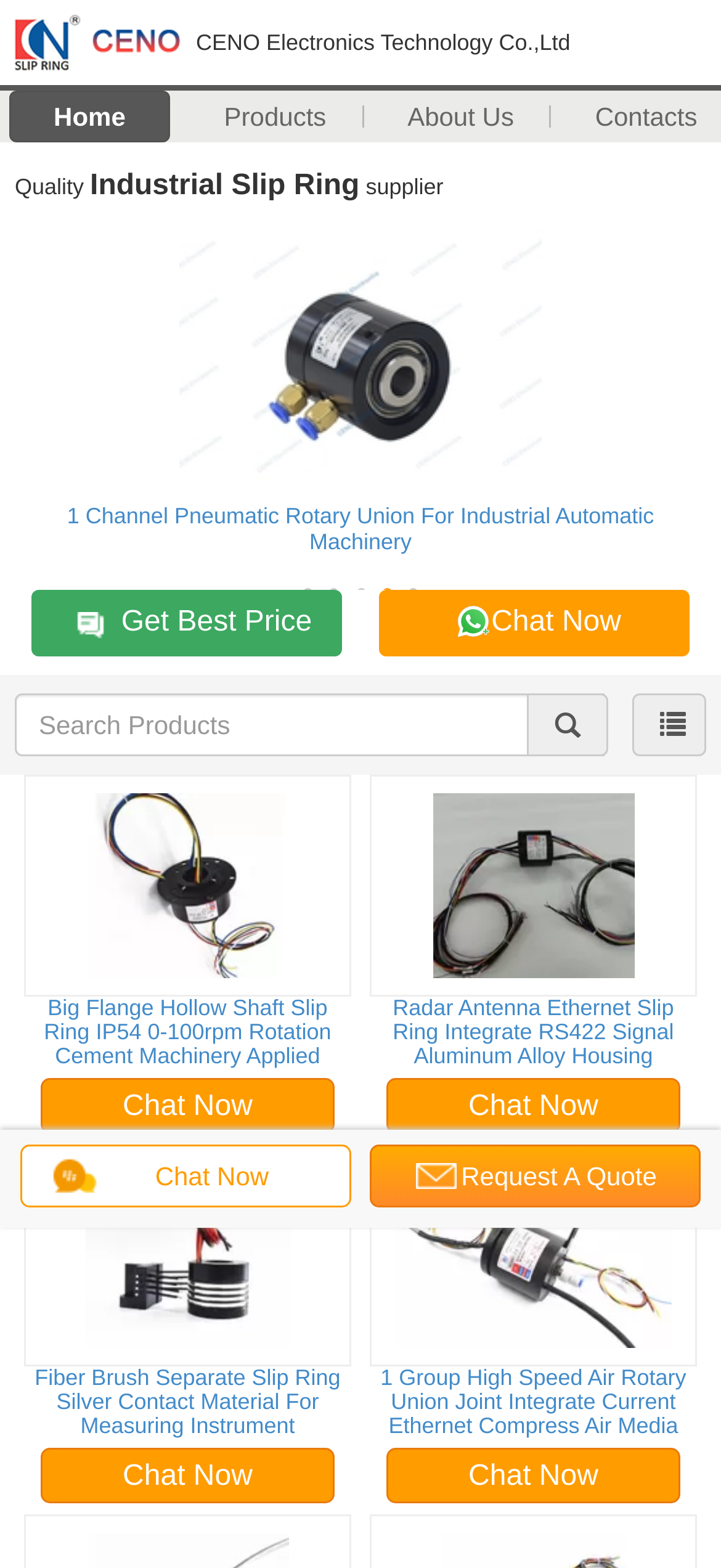Based on the image, provide a detailed and complete answer to the question: 
How many product links are on the page?

I counted the number of product links on the page by looking at the links with images and headings. There are five product links, each with a layout table containing an image and a heading.